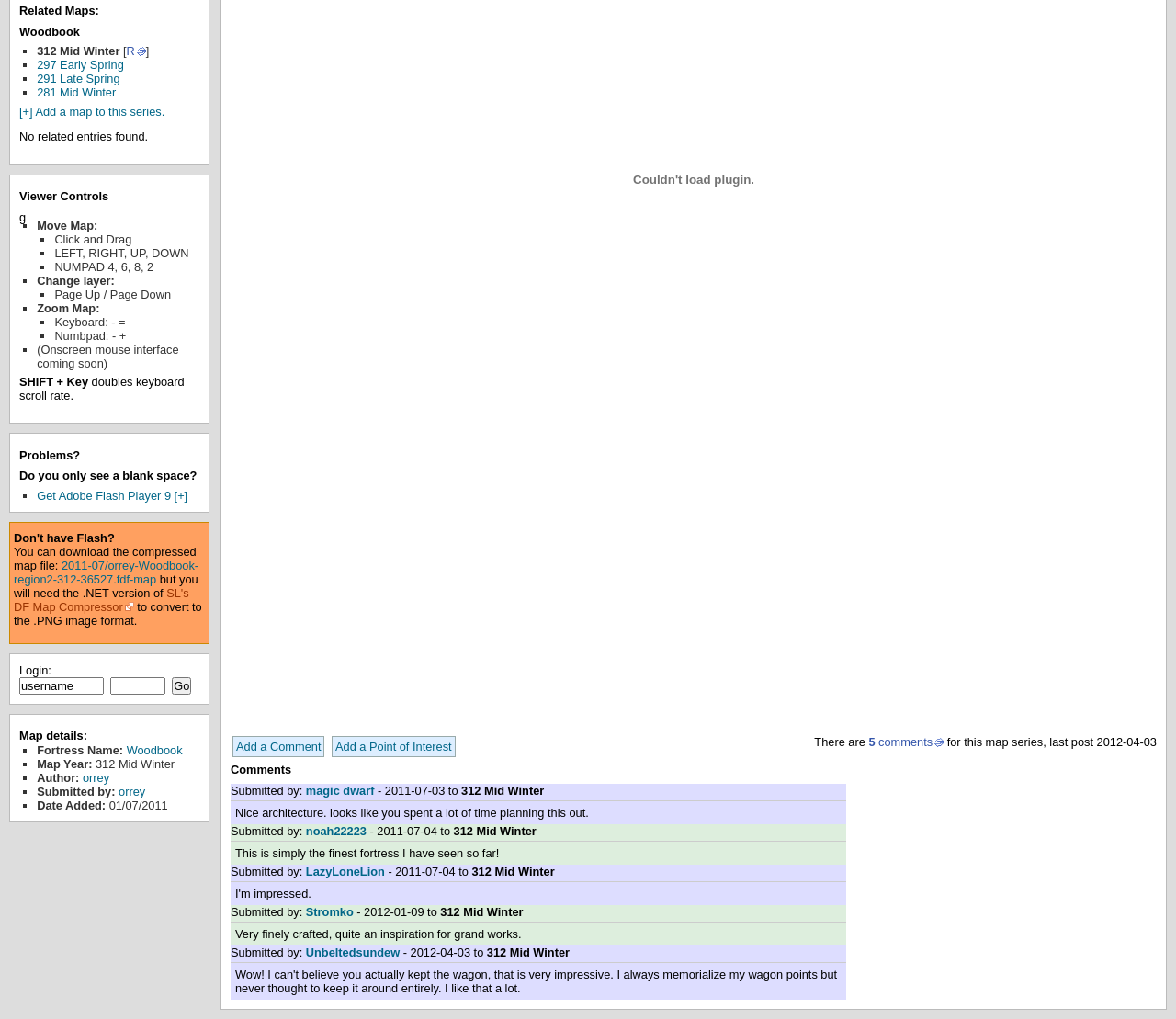Given the description "HOME", provide the bounding box coordinates of the corresponding UI element.

None